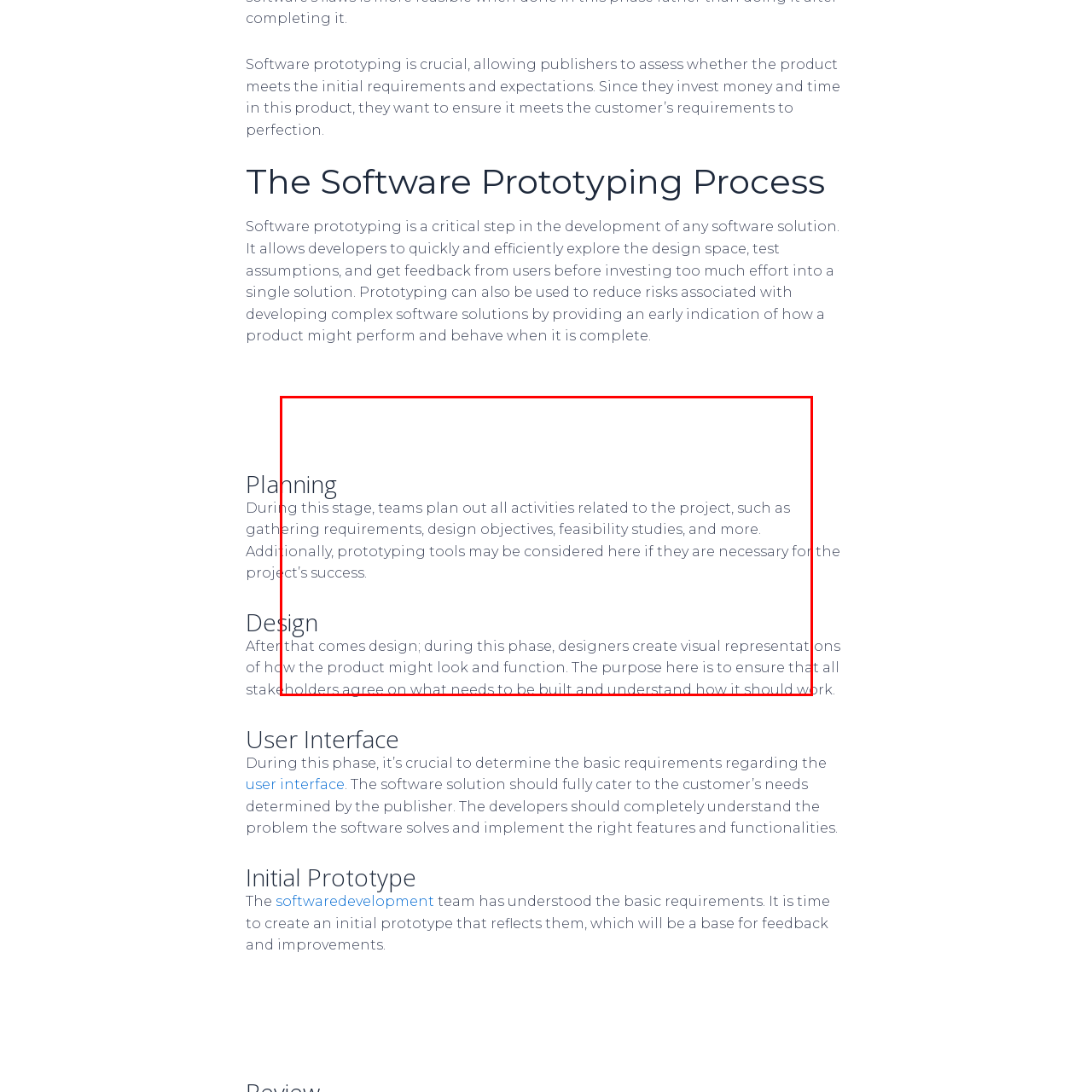Observe the image encased in the red box and deliver an in-depth response to the subsequent question by interpreting the details within the image:
What is the first stage of the design process?

According to the caption, the first stage of the design process is the planning stage, where project teams thoroughly outline activities such as gathering requirements and assessing design objectives.